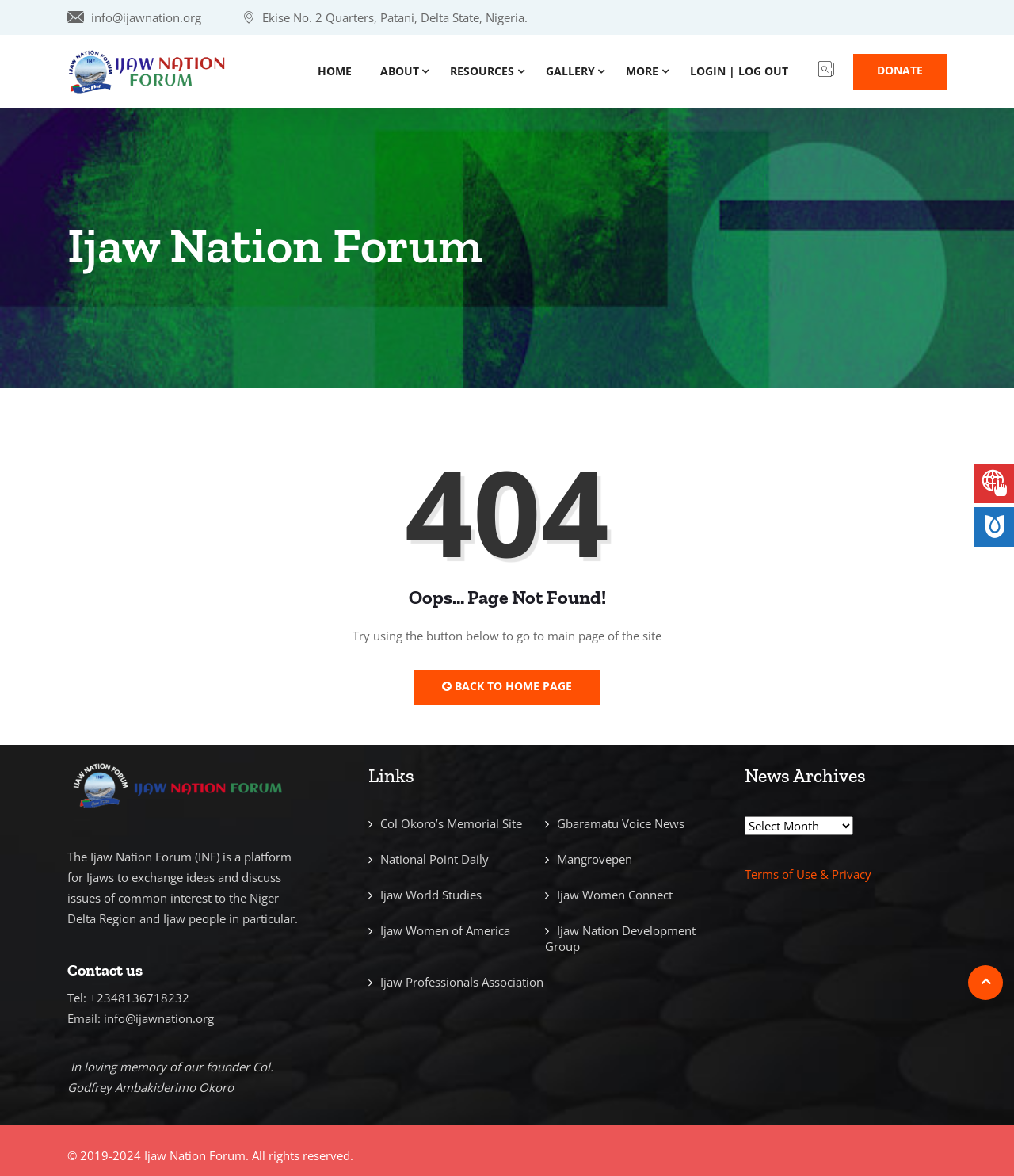Can you provide the bounding box coordinates for the element that should be clicked to implement the instruction: "Donate to the Ijaw Nation Forum"?

[0.841, 0.045, 0.934, 0.076]